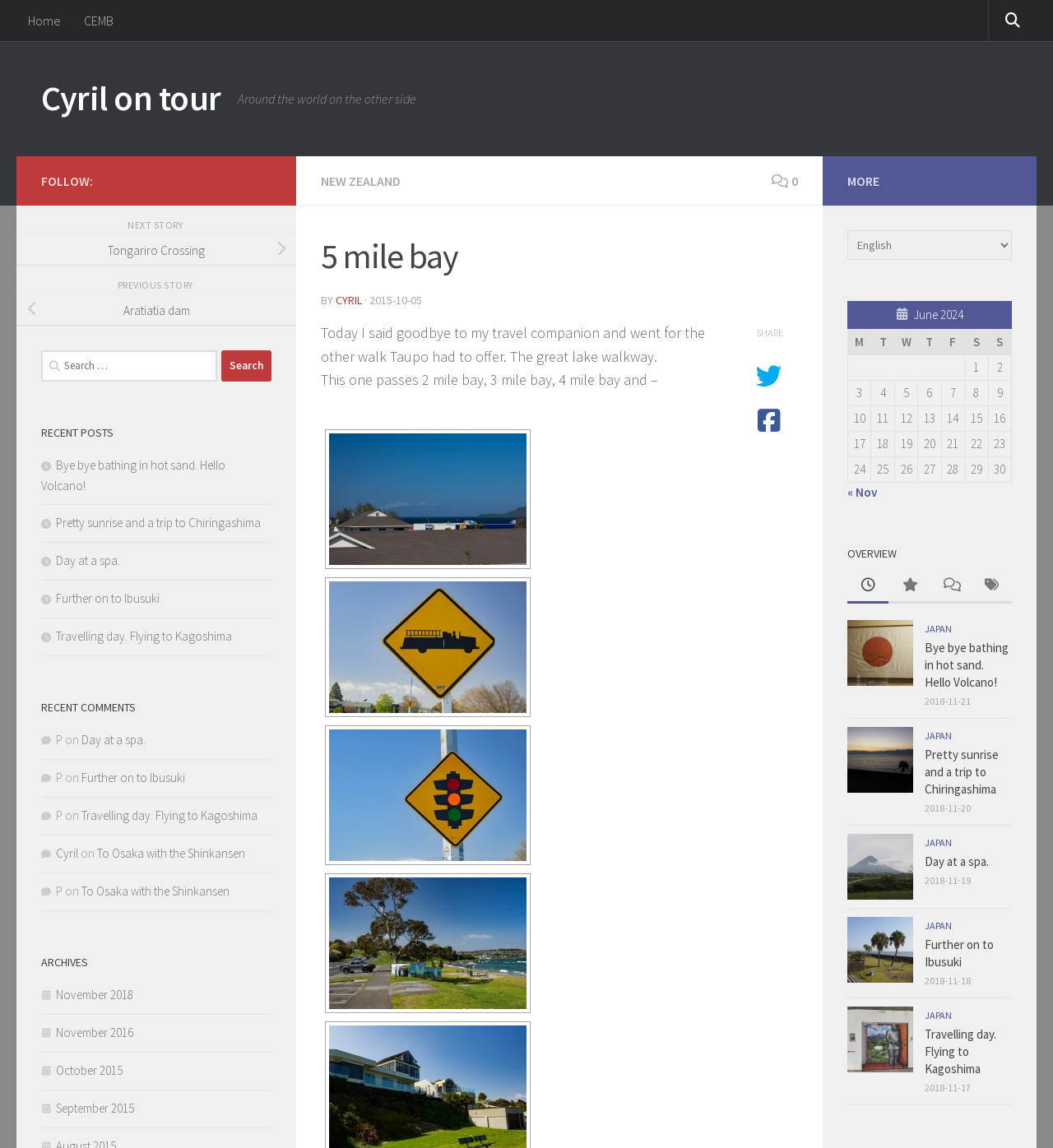Please mark the bounding box coordinates of the area that should be clicked to carry out the instruction: "Share the current post".

[0.718, 0.284, 0.743, 0.295]